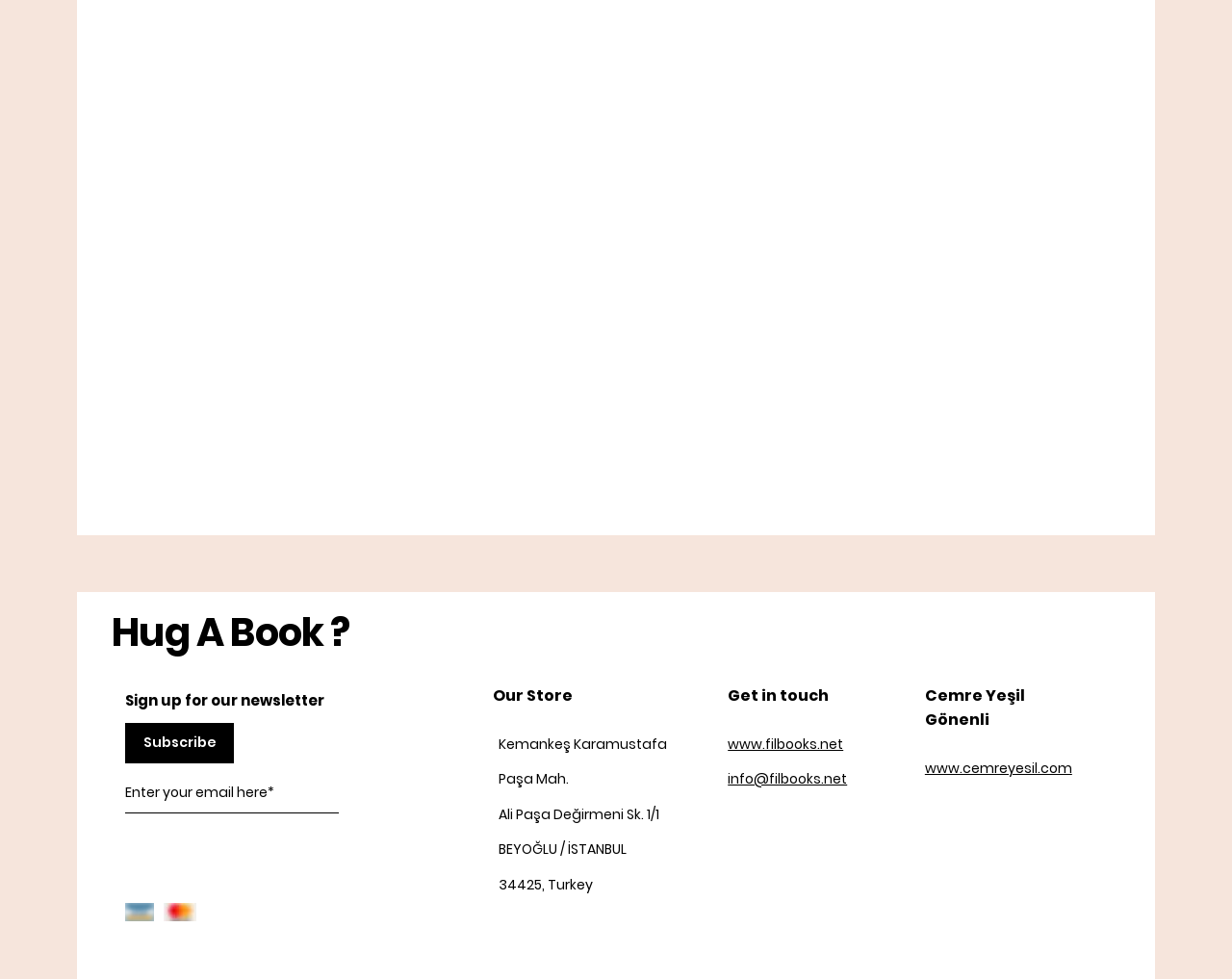What payment methods are accepted?
Provide an in-depth and detailed explanation in response to the question.

I found the payment methods by looking at the images of the VISA and Mastercard logos at the bottom of the page, which indicate that these payment methods are accepted.